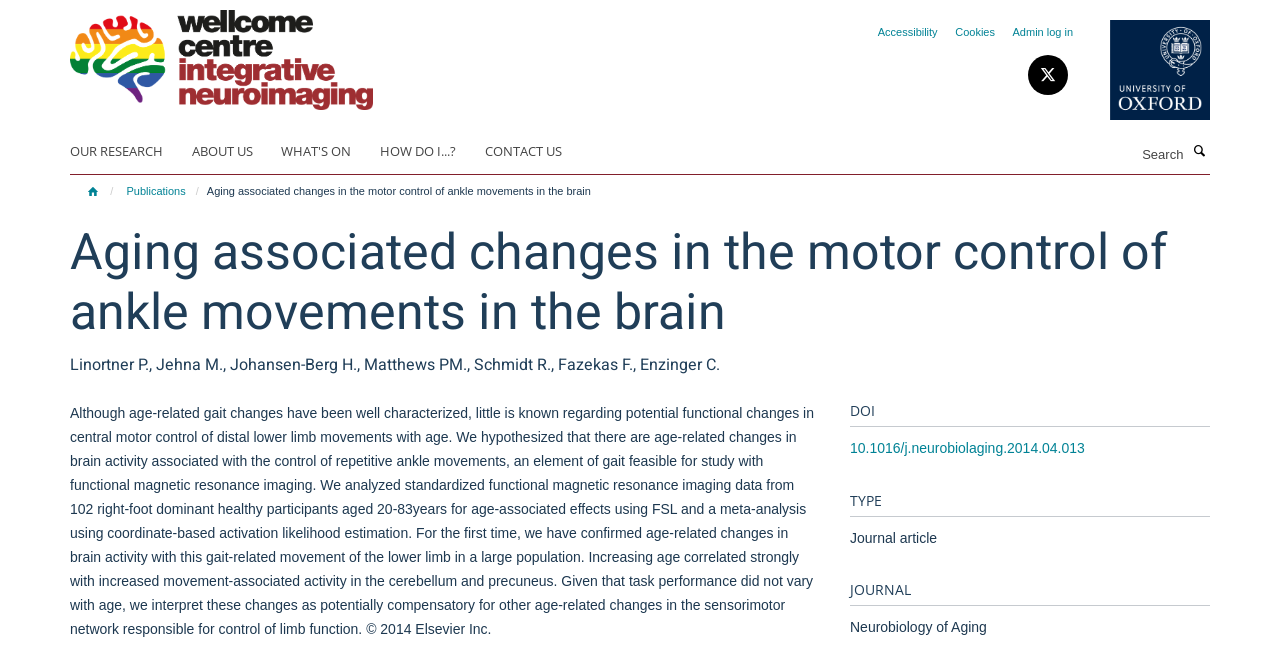What is the function of the textbox in the top-right corner?
Provide a comprehensive and detailed answer to the question.

I found the answer by looking at the textbox and the button next to it, which has a search icon. The textbox is likely used to search for content on the webpage.